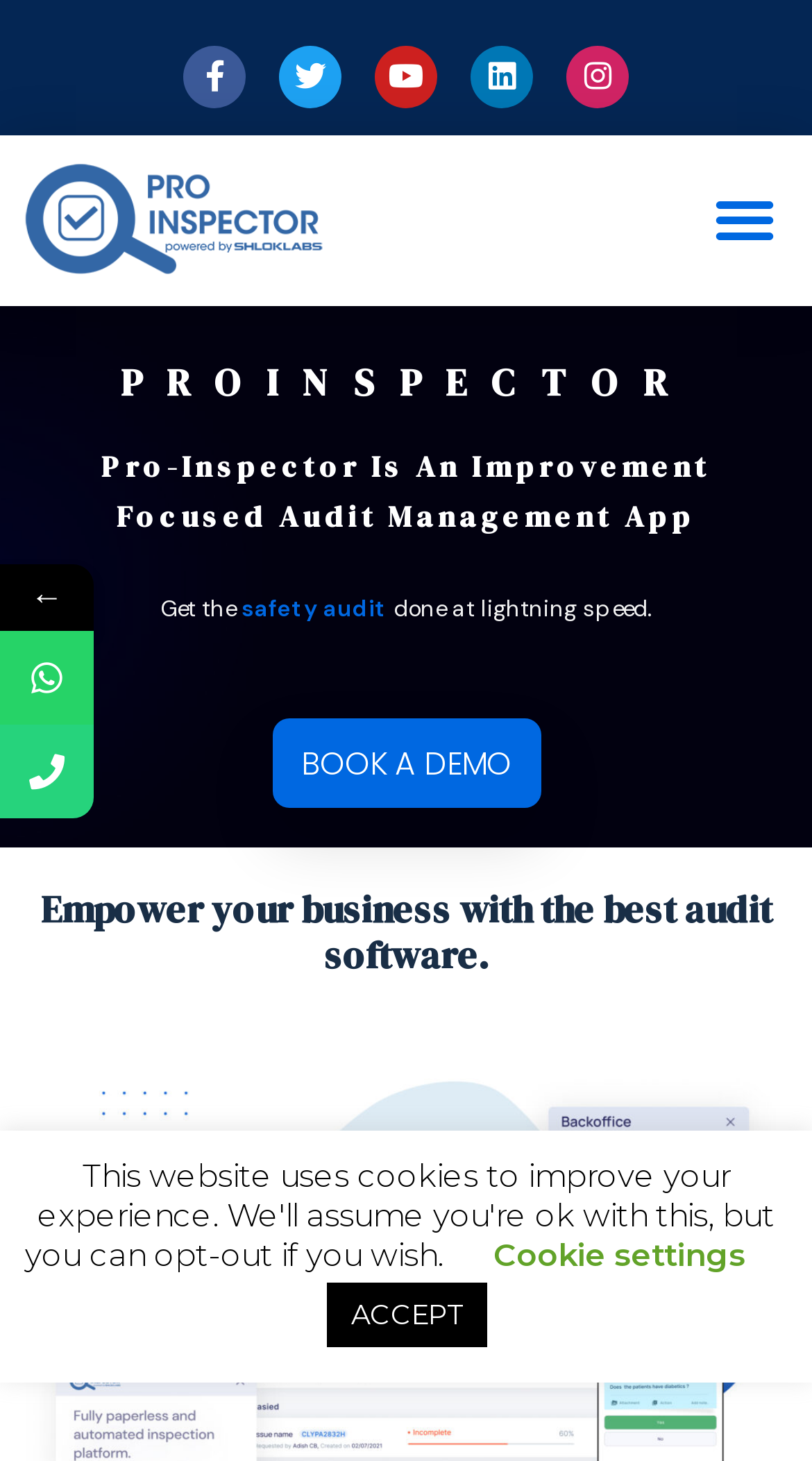What is the benefit of using Pro-Inspector?
Answer the question using a single word or phrase, according to the image.

Get things done at lightning speed